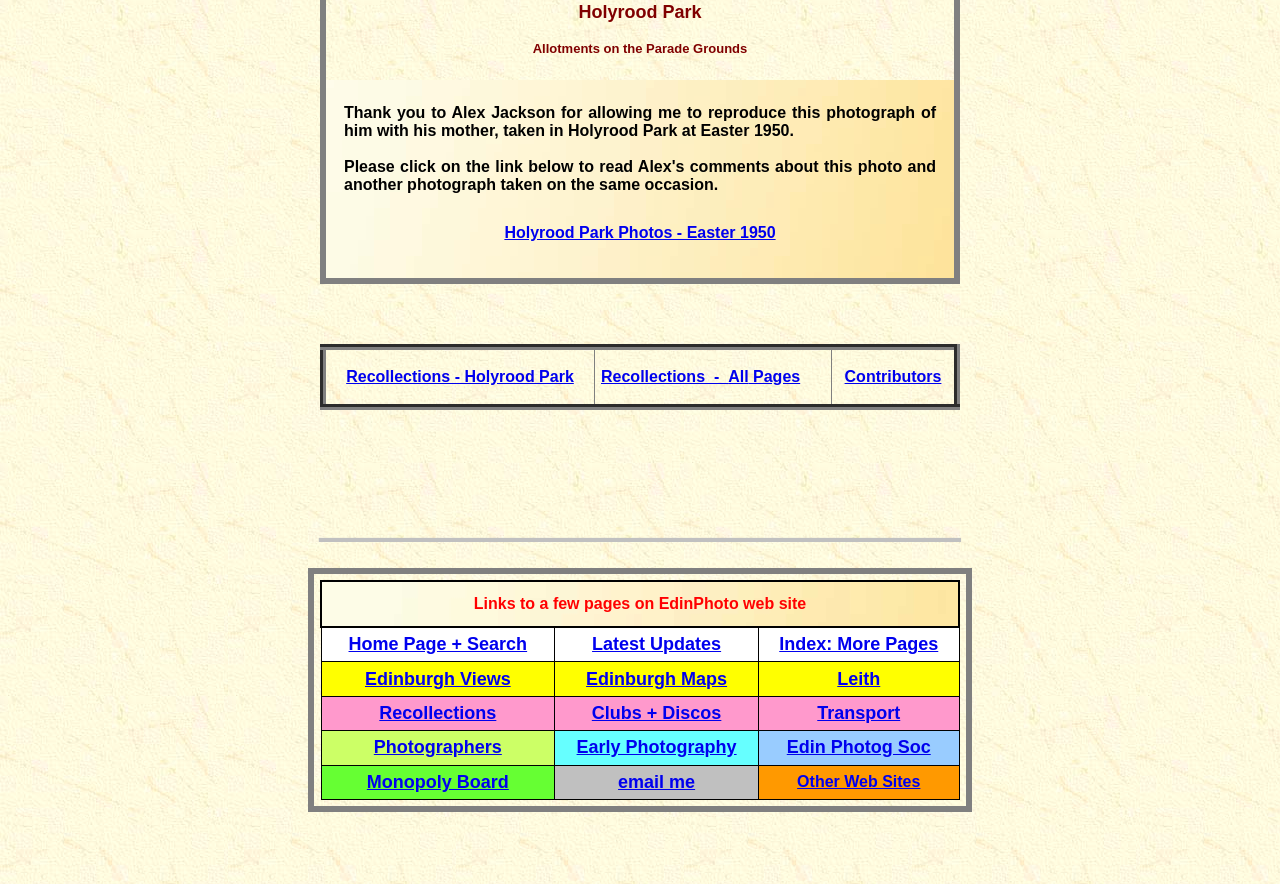Determine the bounding box coordinates for the area that should be clicked to carry out the following instruction: "View the Edinburgh Views page".

[0.285, 0.756, 0.399, 0.779]